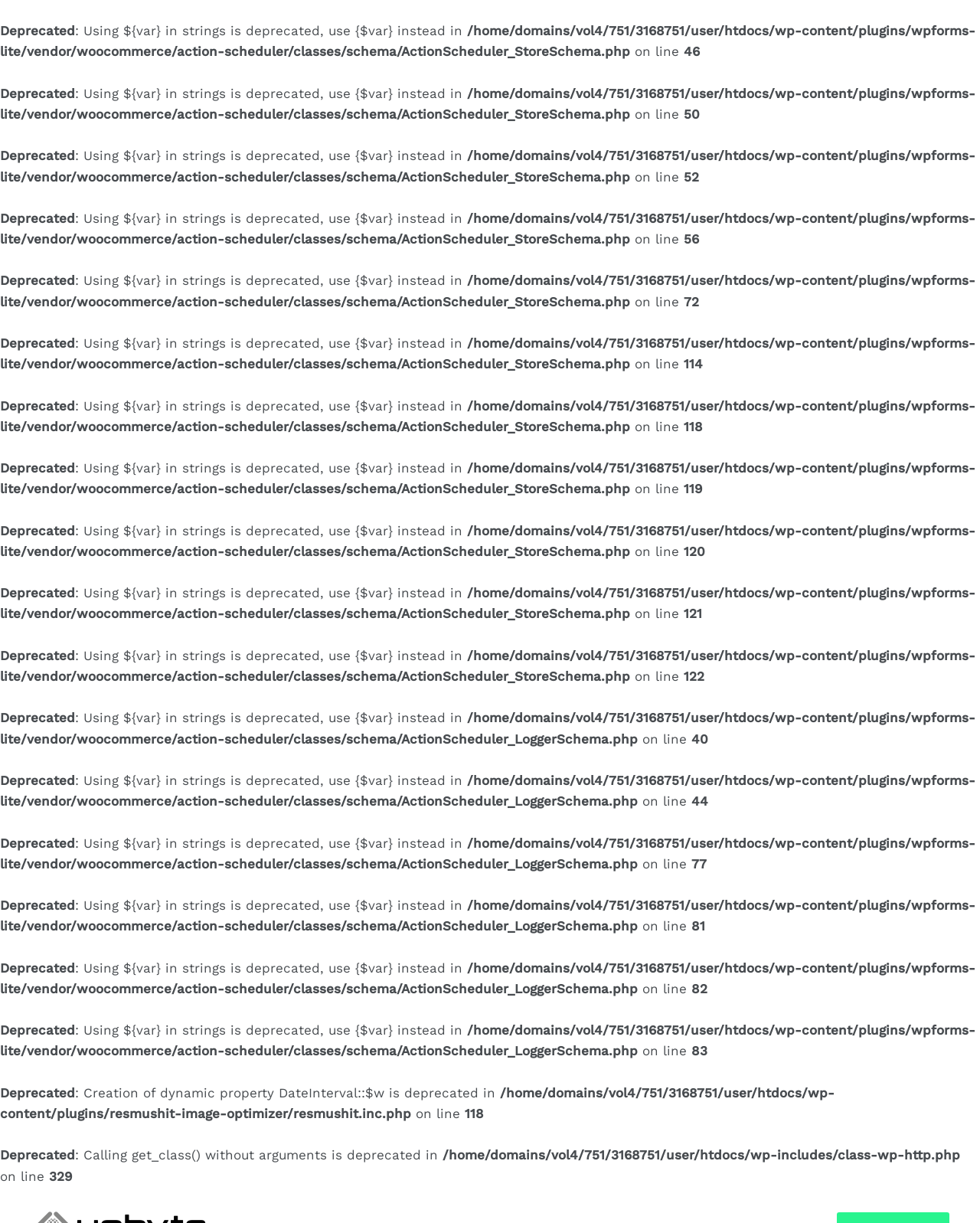Based on the visual content of the image, answer the question thoroughly: What is the line number mentioned?

The line number '46' is mentioned on the webpage, likely referring to a specific line of code in a PHP file where an error or issue is occurring.